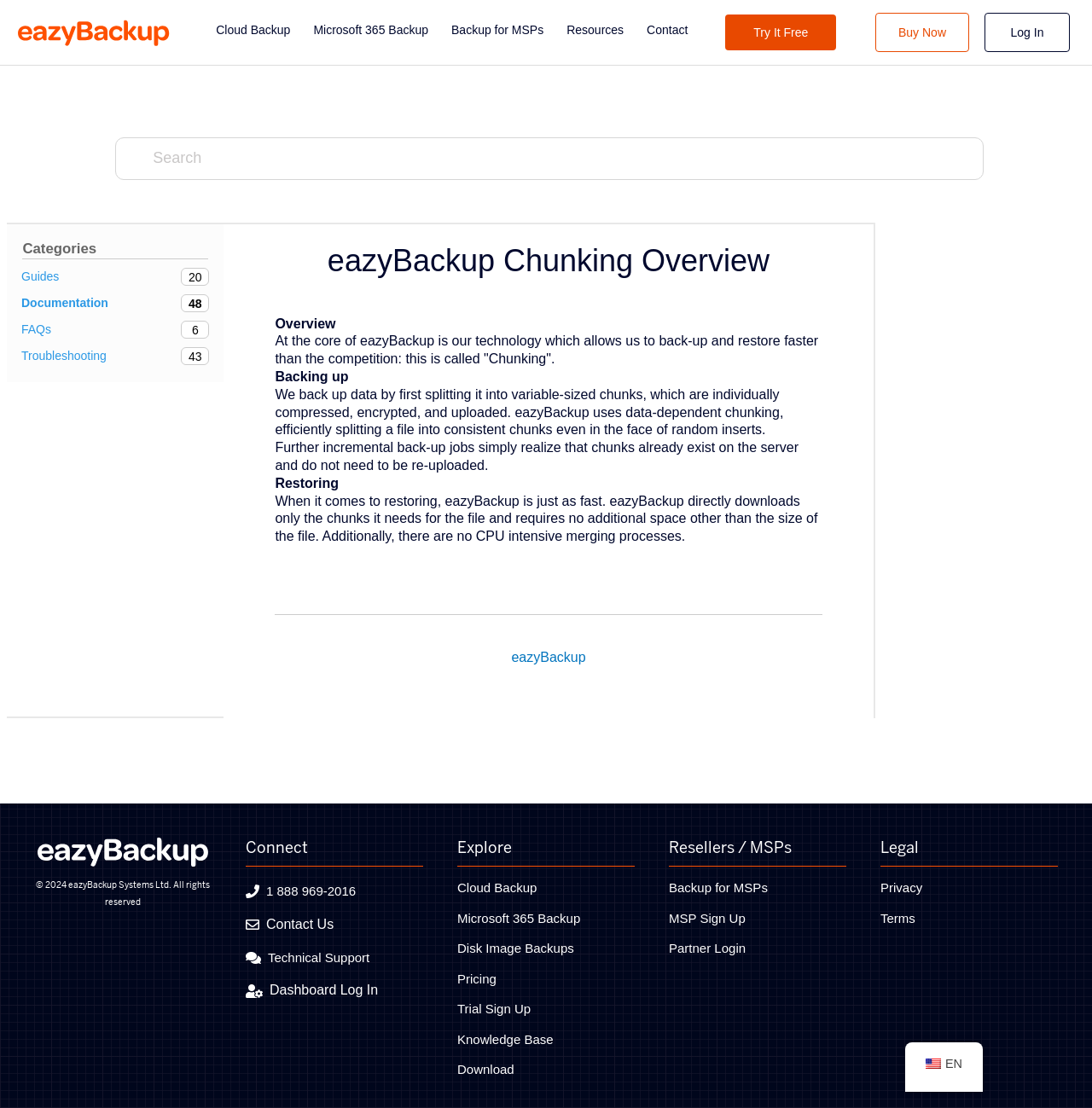Determine the bounding box coordinates for the area that should be clicked to carry out the following instruction: "Contact eazyBackup".

[0.592, 0.02, 0.63, 0.04]